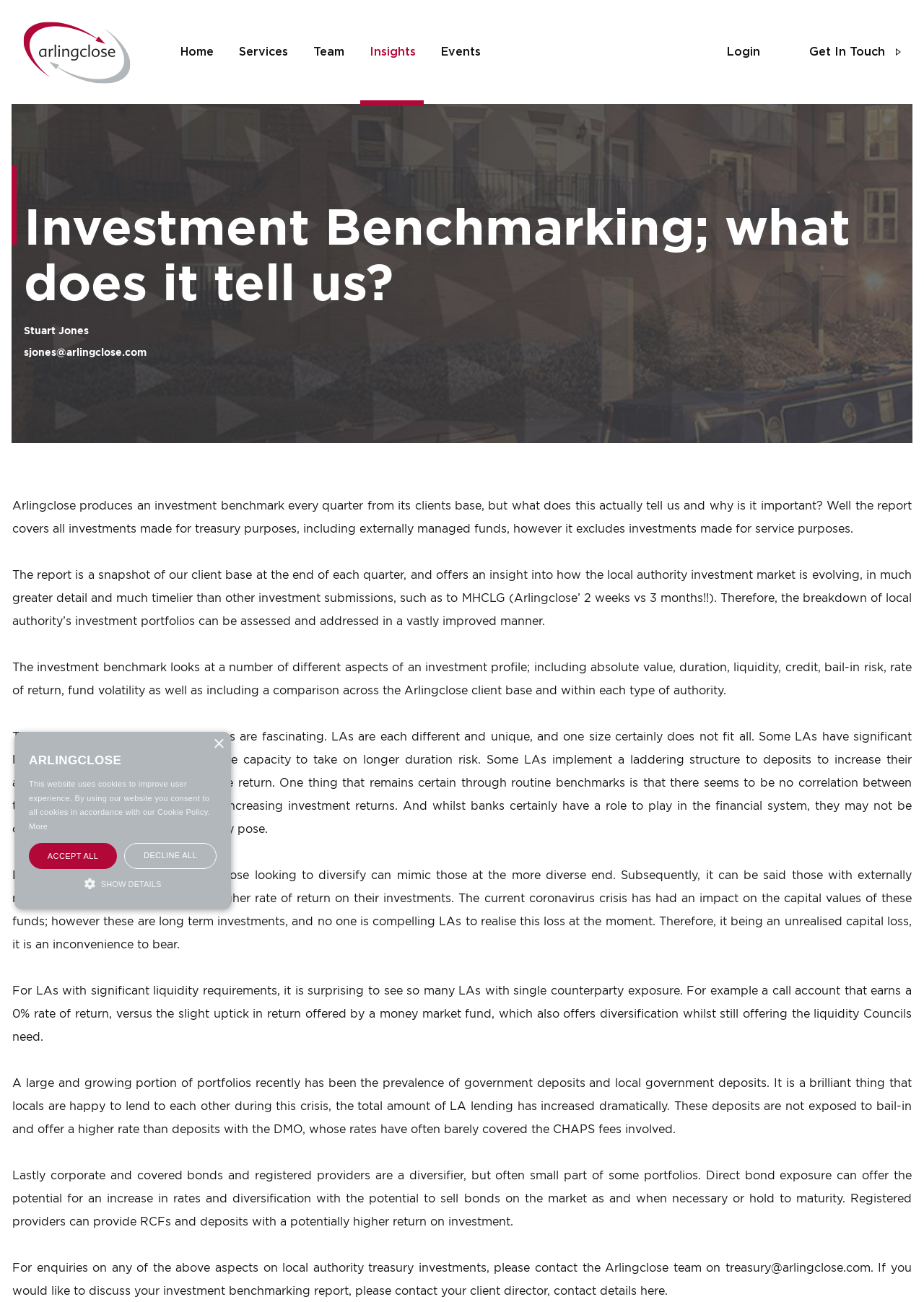Locate the bounding box coordinates of the element's region that should be clicked to carry out the following instruction: "Click on the 'Home' link". The coordinates need to be four float numbers between 0 and 1, i.e., [left, top, right, bottom].

[0.195, 0.035, 0.231, 0.044]